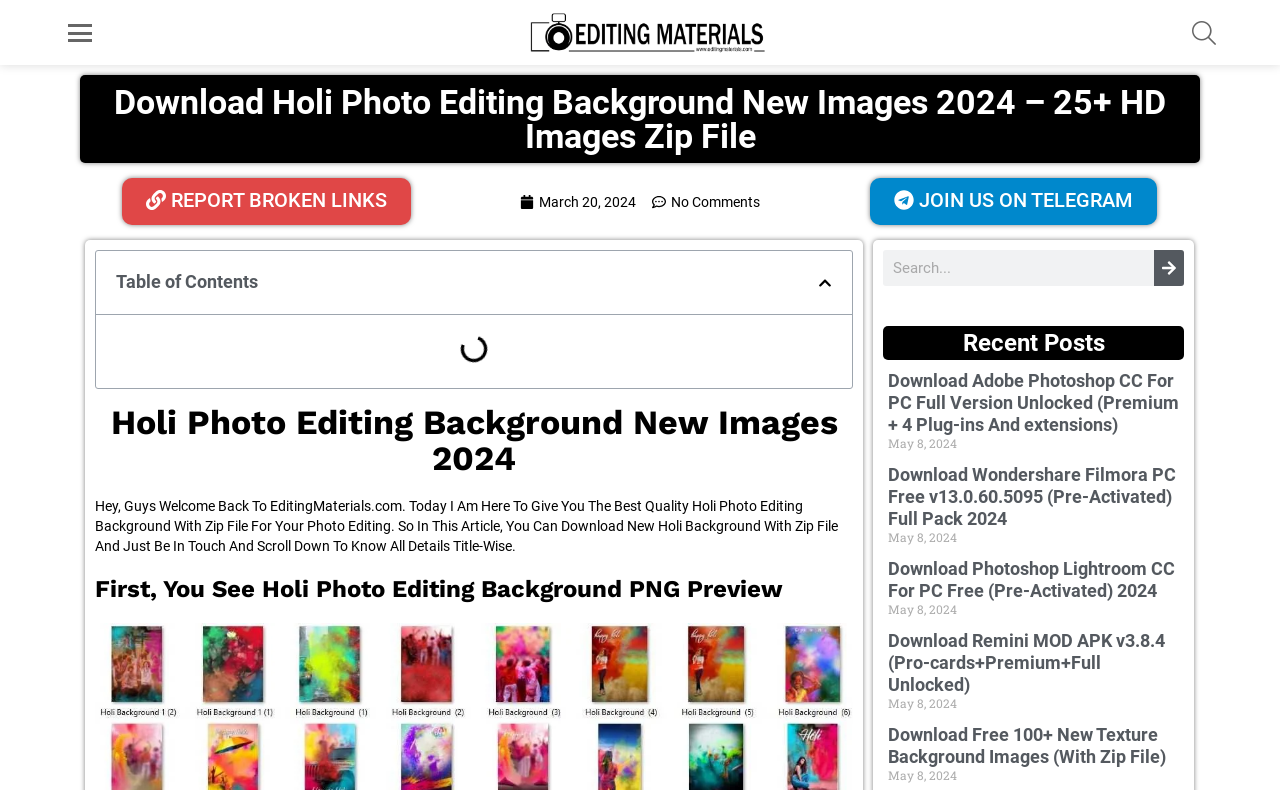Provide a thorough description of the webpage you see.

This webpage is about Holi photo editing backgrounds with zip files. At the top left, there is a menu icon and a link to the website's homepage, "Editingmaterials.com", accompanied by the website's logo. On the top right, there is a search icon and a link to report broken links.

Below the top section, there is a heading that reads "Download Holi Photo Editing Background New Images 2024 – 25+ HD Images Zip File". Underneath, there are links to report broken links, a date "March 20, 2024", and a comment section with no comments.

On the left side, there is a table of contents with a "Close" button. Below the table of contents, there is a heading "Holi Photo Editing Background New Images 2024" followed by a paragraph of text that welcomes users to the website and explains the content of the article.

The main content of the webpage is divided into sections. The first section is about Holi photo editing background PNG previews. The second section is titled "Recent Posts" and features four articles with headings, links, and dates. The articles are about downloading Adobe Photoshop CC, Wondershare Filmora, Photoshop Lightroom CC, and Remini MOD APK.

Throughout the webpage, there are several links, headings, and paragraphs of text that provide information about Holi photo editing backgrounds and other related topics. There are also several images, including the website's logo and a search icon.